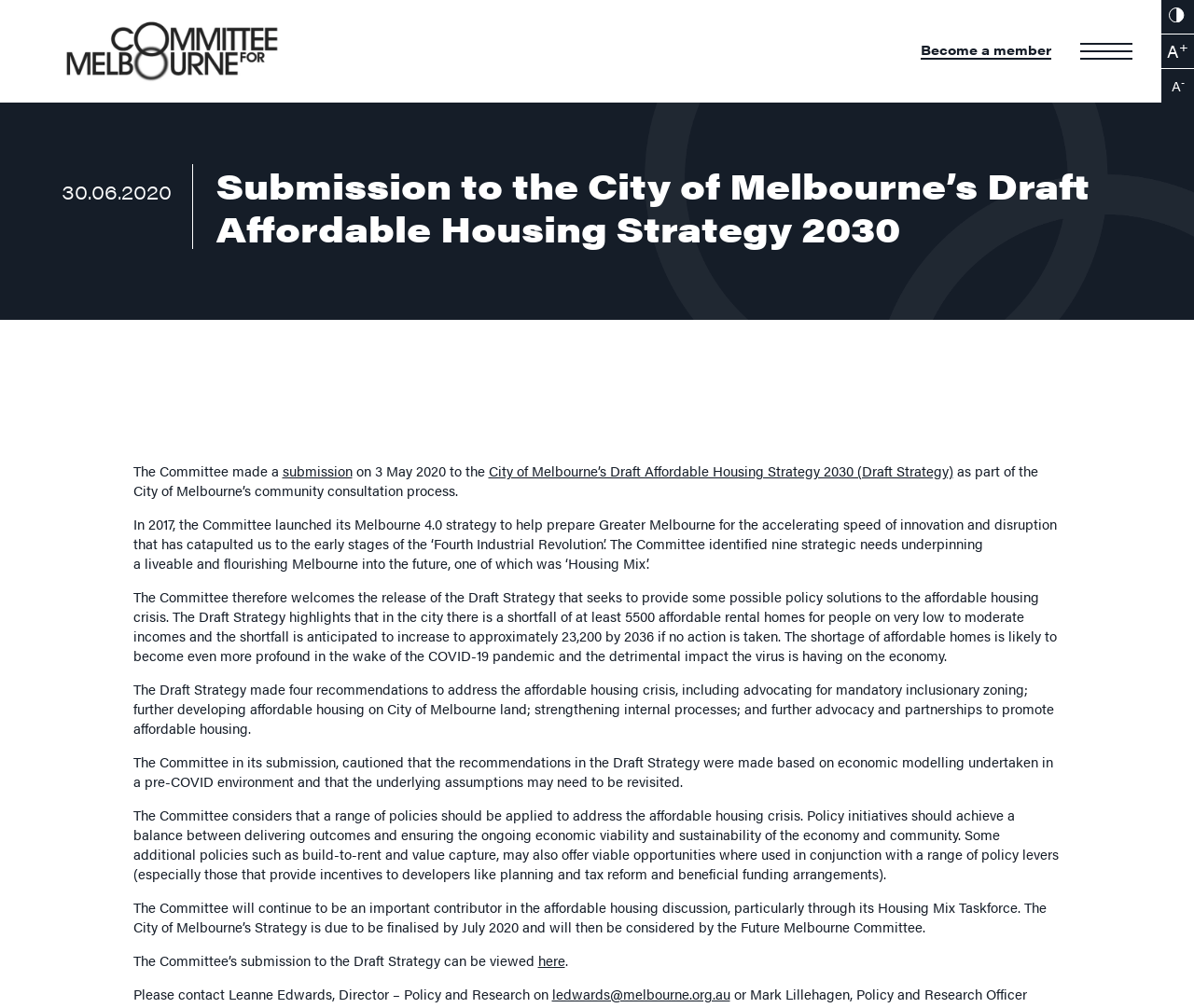What is the email address of Leanne Edwards?
Please ensure your answer is as detailed and informative as possible.

The email address of Leanne Edwards is mentioned at the bottom of the page, in the paragraph that starts with 'Please contact Leanne Edwards...' which mentions 'ledwards@melbourne.org.au'.